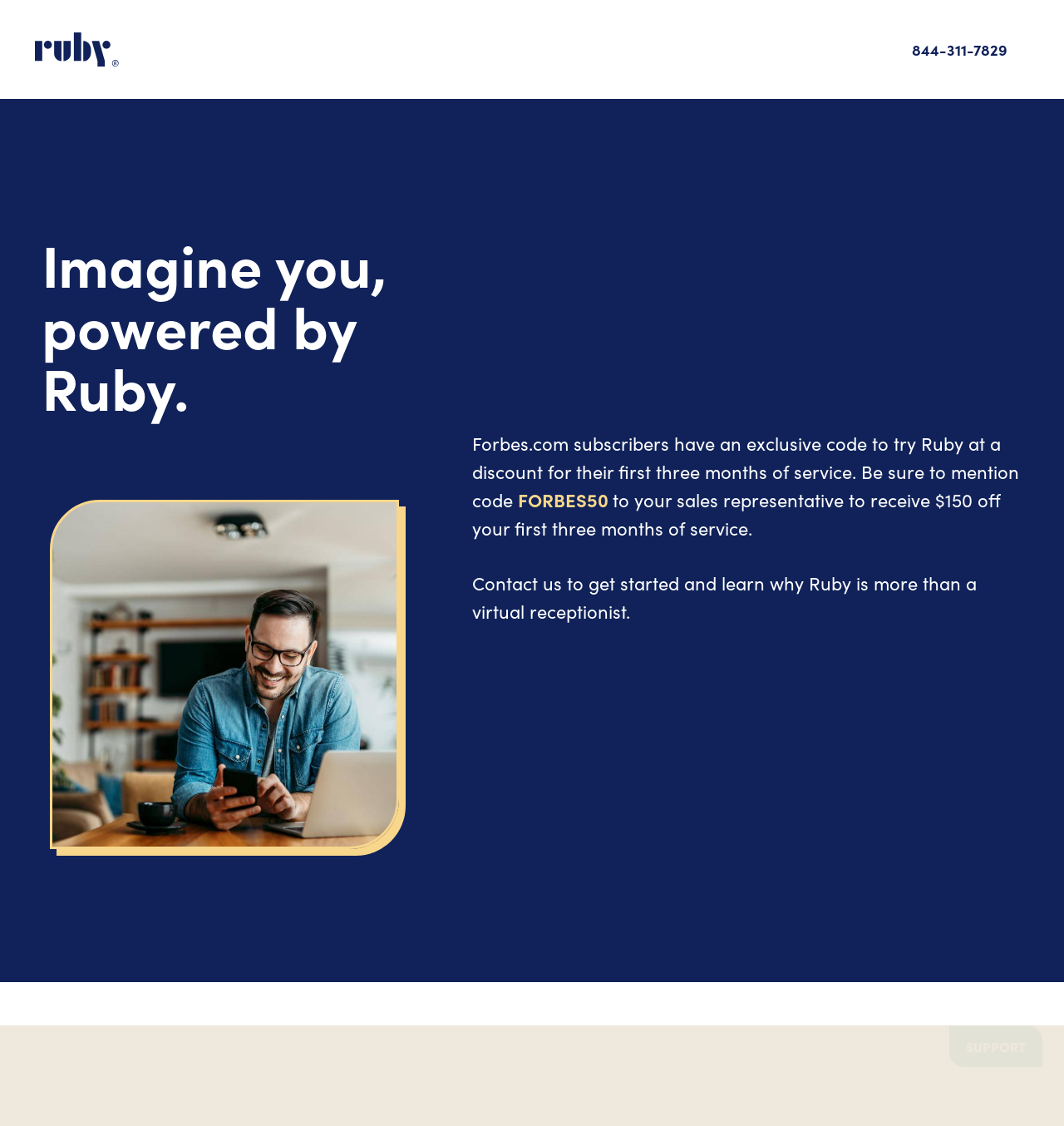Respond to the question below with a concise word or phrase:
What is the exclusive code for Forbes.com subscribers?

FORBES50